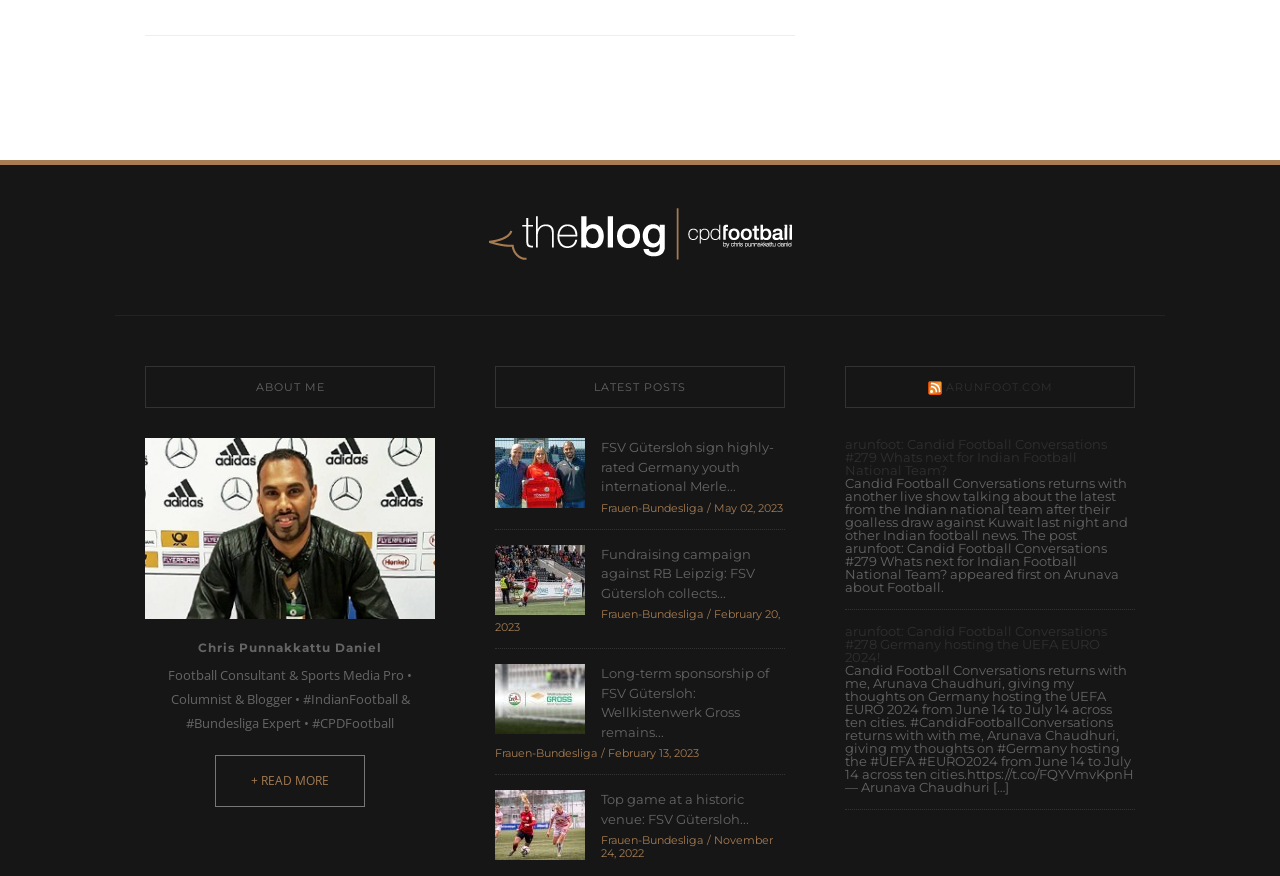Identify the bounding box coordinates for the element that needs to be clicked to fulfill this instruction: "View the latest post about FSV Gütersloh". Provide the coordinates in the format of four float numbers between 0 and 1: [left, top, right, bottom].

[0.387, 0.529, 0.457, 0.548]